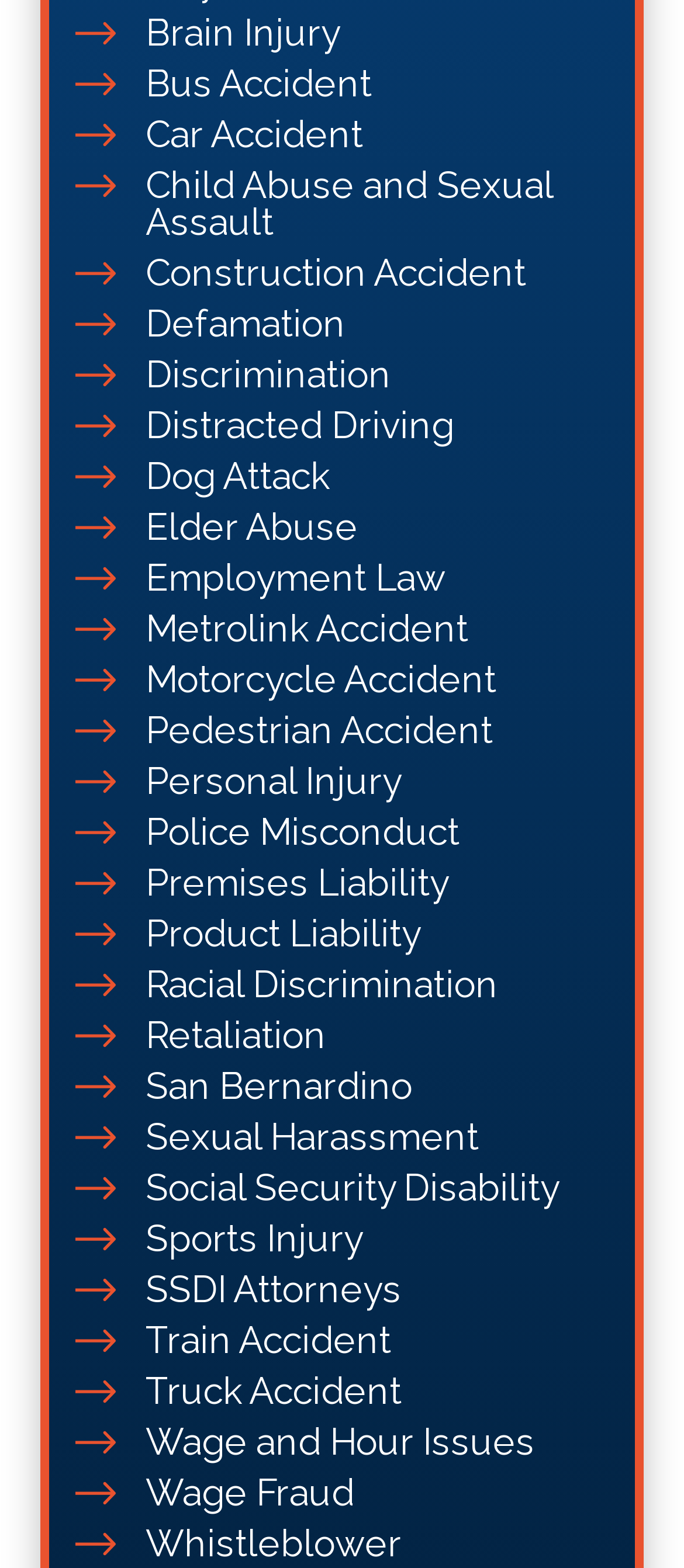Provide a short answer using a single word or phrase for the following question: 
What is the last listed accident type?

Whistleblower